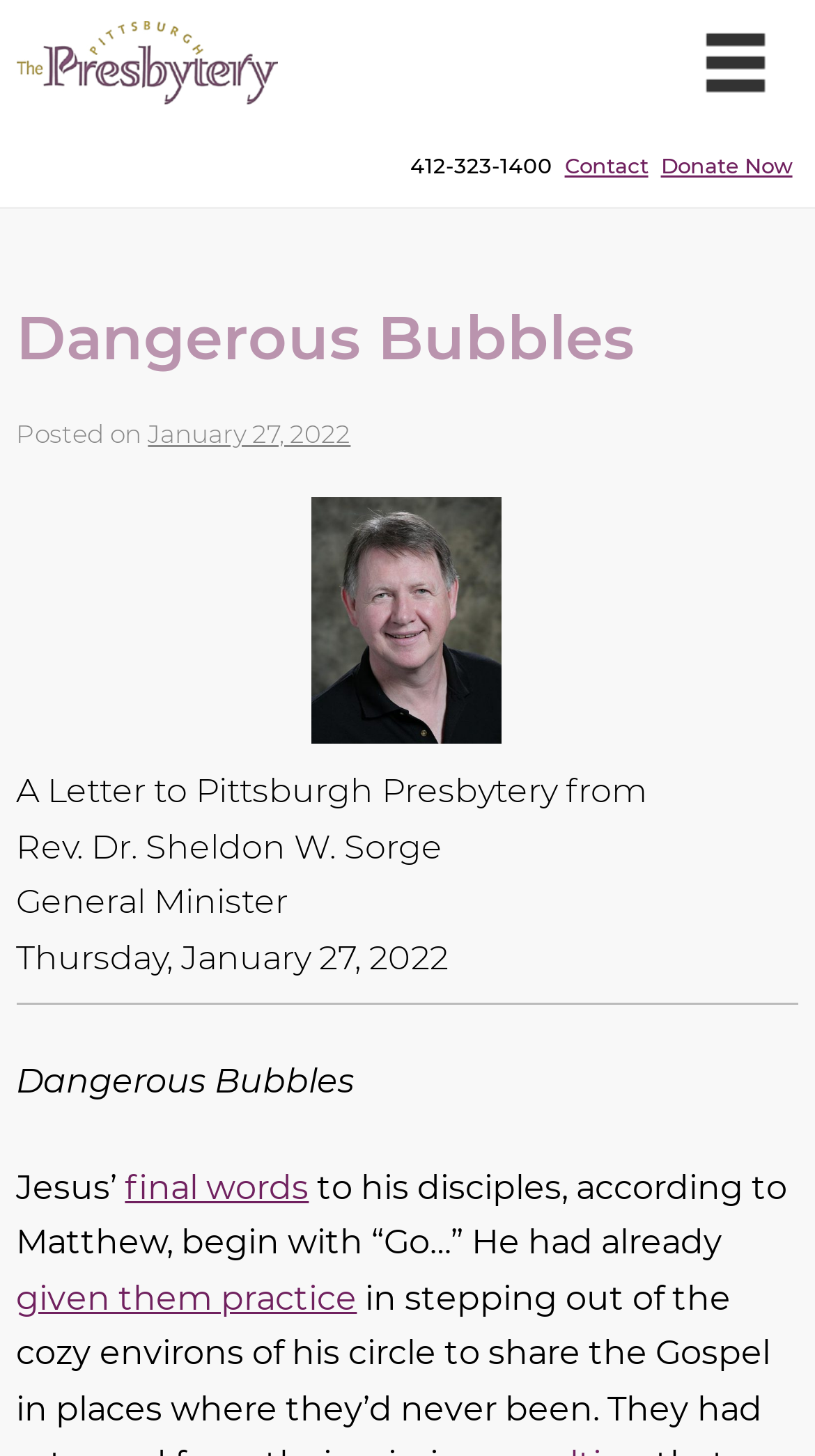Answer the question below in one word or phrase:
What is the date of the letter?

January 27, 2022